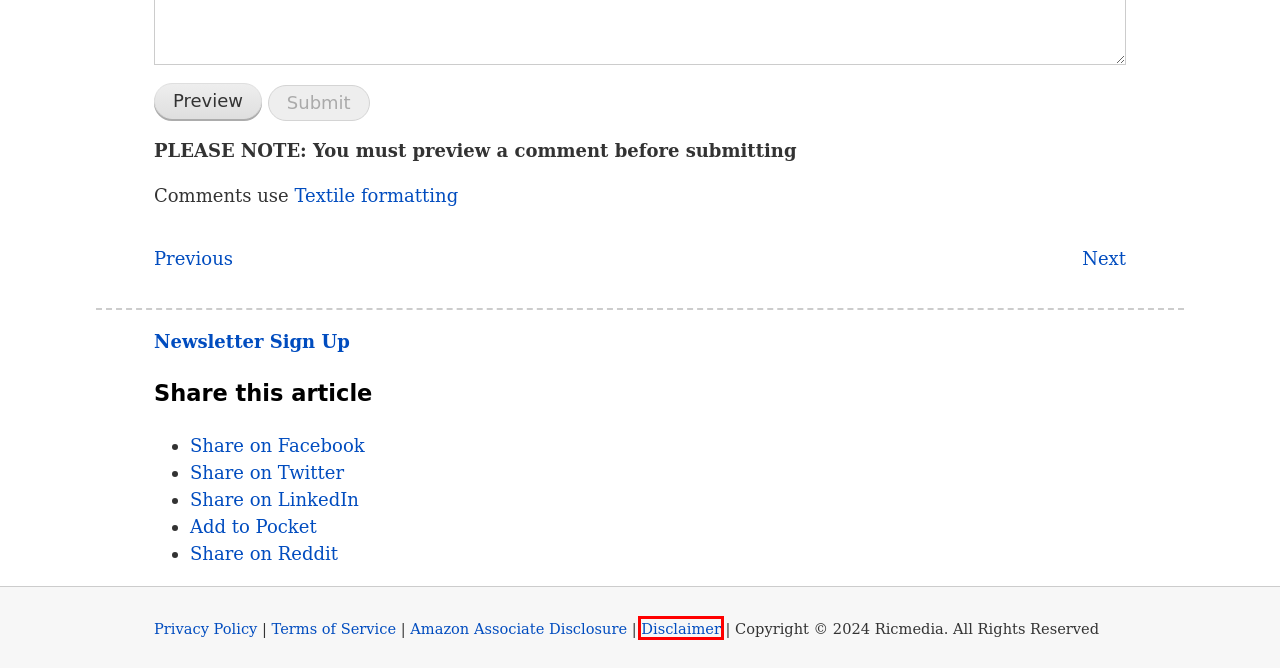Evaluate the webpage screenshot and identify the element within the red bounding box. Select the webpage description that best fits the new webpage after clicking the highlighted element. Here are the candidates:
A. Change browser language in Mozilla Firefox on Windows | Ricmedia
B. Contact | Ricmedia
C. Newsletter | Ricmedia
D. Disclaimer | Ricmedia
E. Terms of Service | Ricmedia
F. Affiliate Disclosure | Ricmedia
G. How to install Ubuntu 20.04 Desktop | Ricmedia
H. Pocket: Log In

D